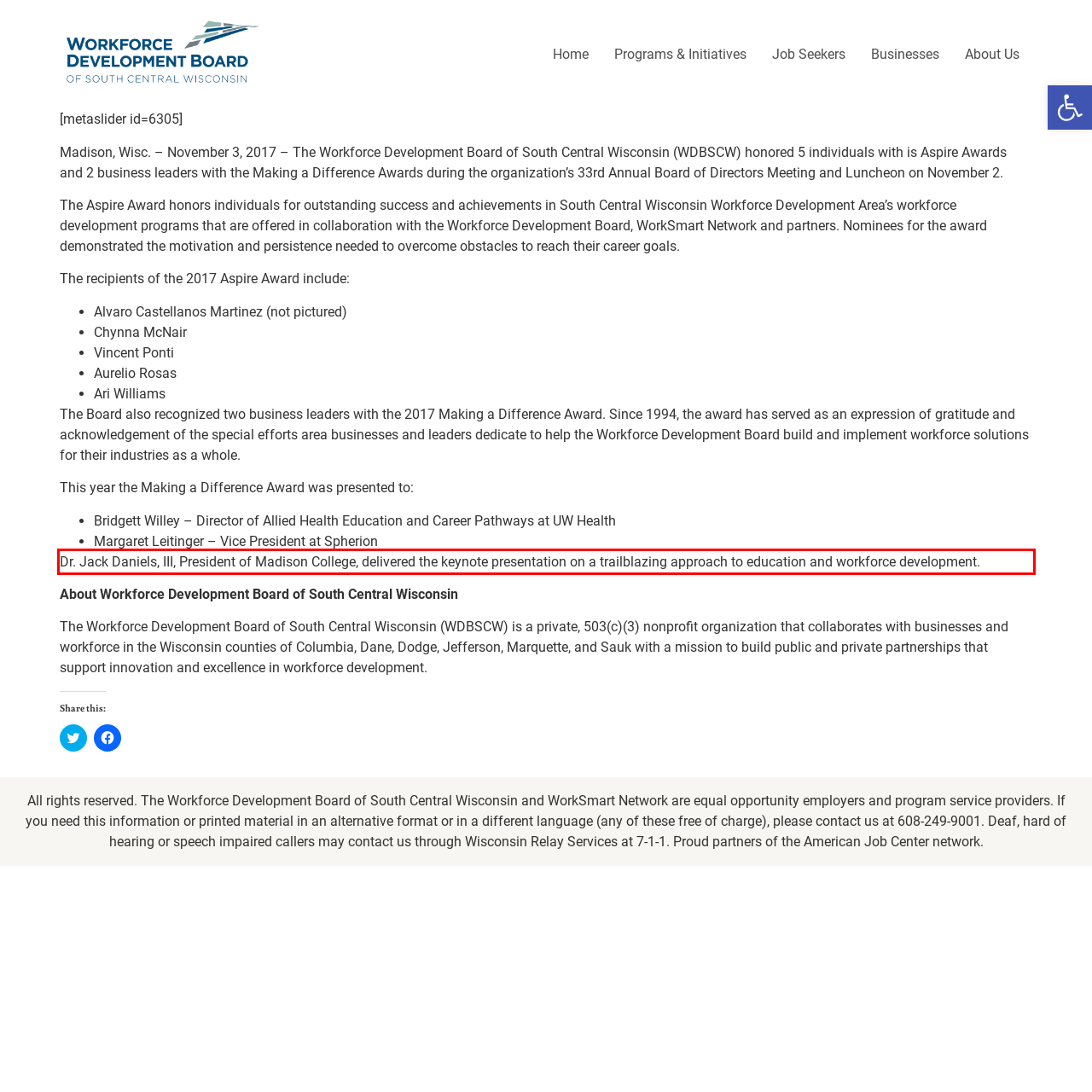Please take the screenshot of the webpage, find the red bounding box, and generate the text content that is within this red bounding box.

Dr. Jack Daniels, III, President of Madison College, delivered the keynote presentation on a trailblazing approach to education and workforce development.